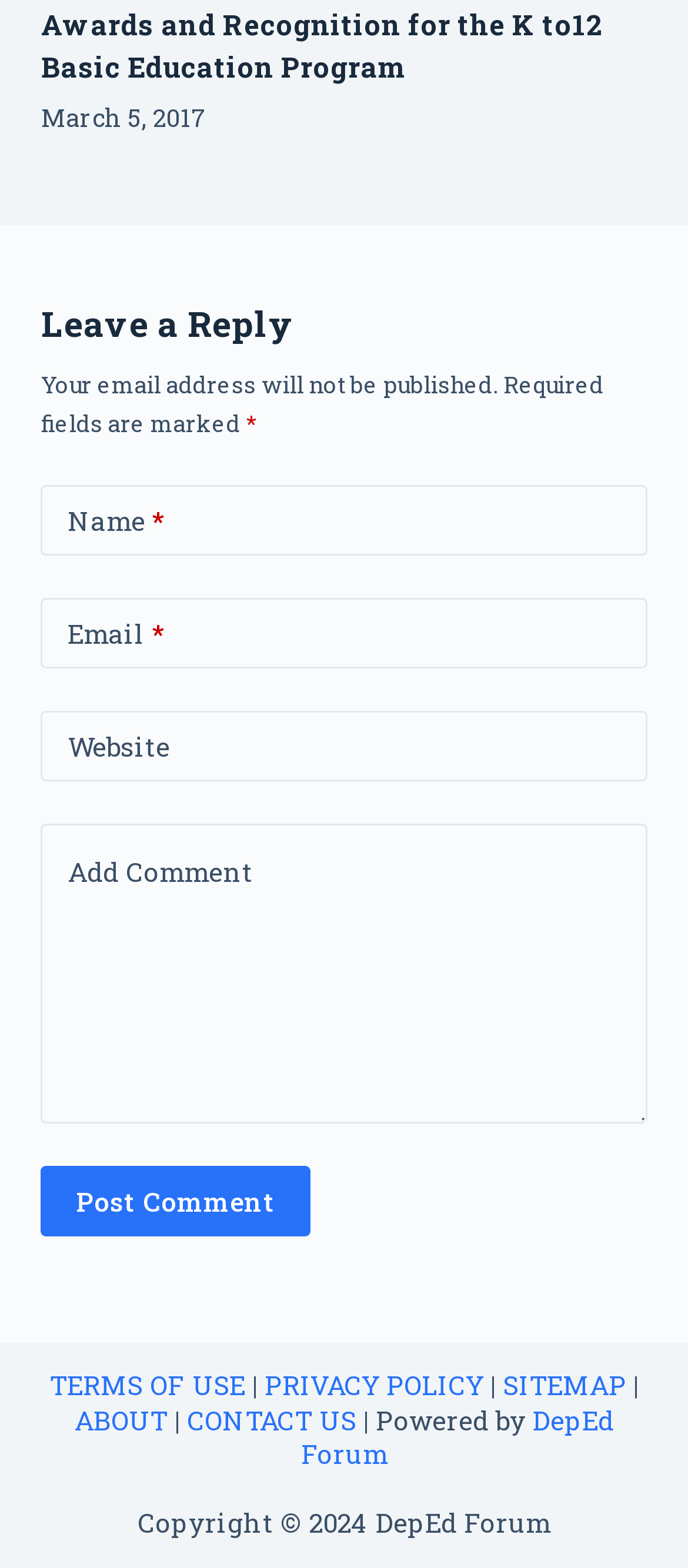Select the bounding box coordinates of the element I need to click to carry out the following instruction: "Enter your name".

[0.06, 0.31, 0.94, 0.355]